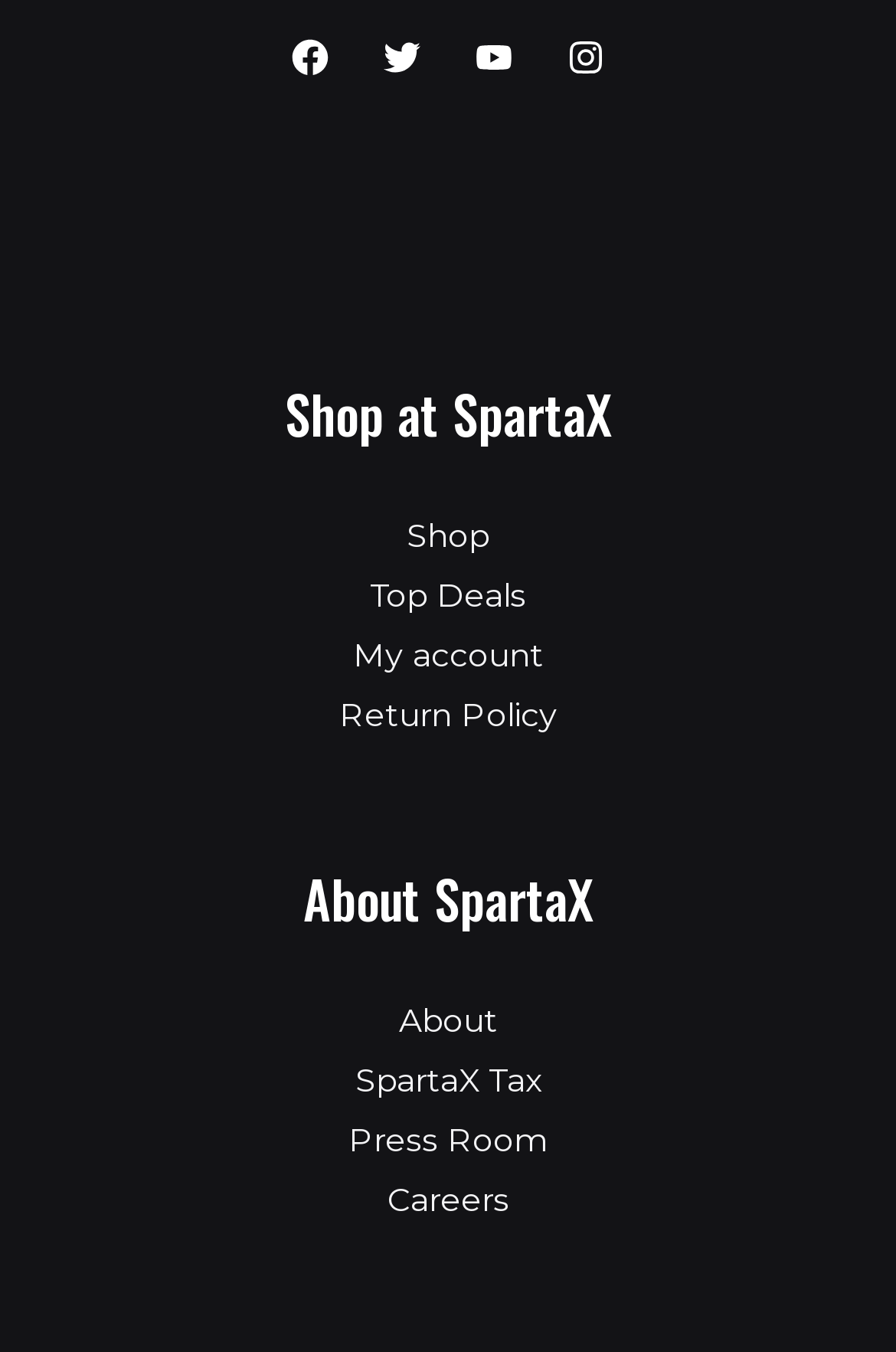How many images are there at the top of the webpage? Observe the screenshot and provide a one-word or short phrase answer.

4